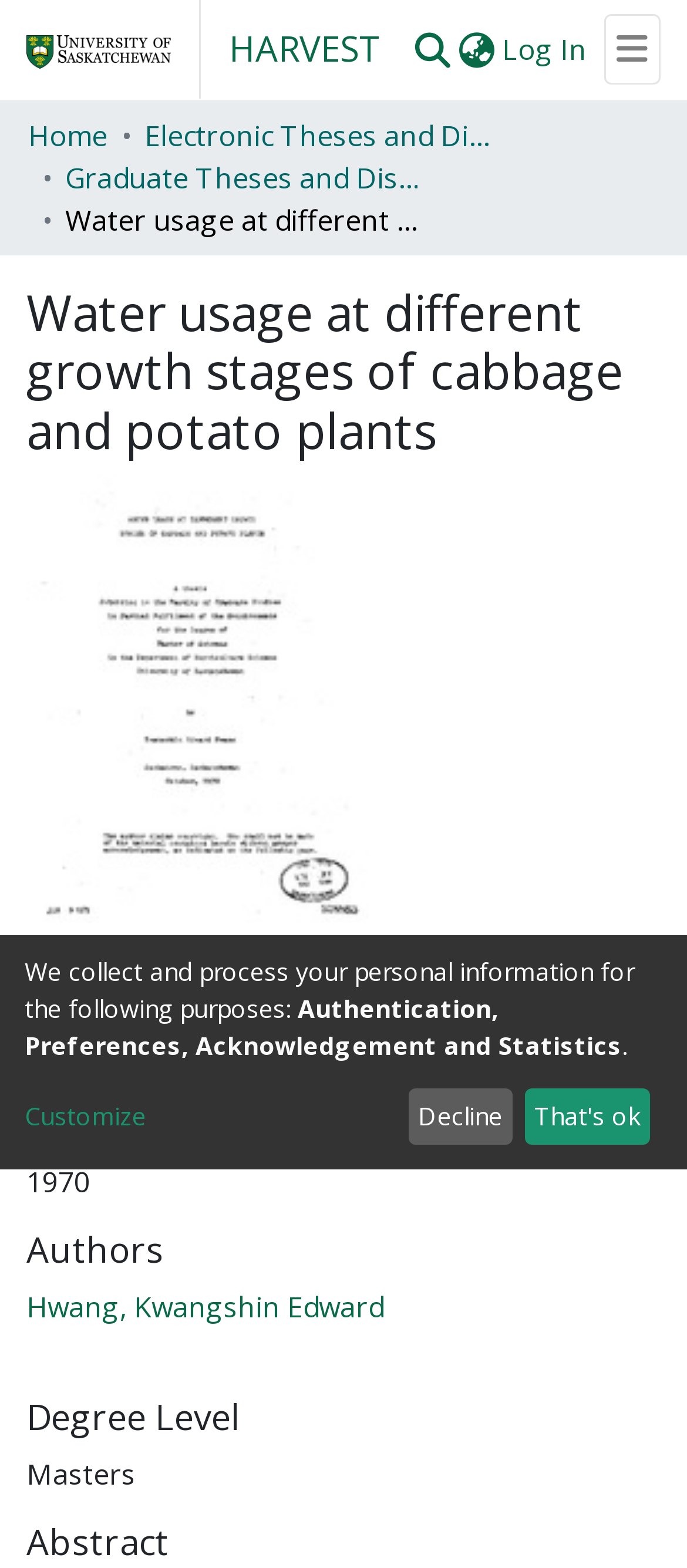Locate the bounding box of the user interface element based on this description: "Log In(current)".

[0.726, 0.019, 0.859, 0.044]